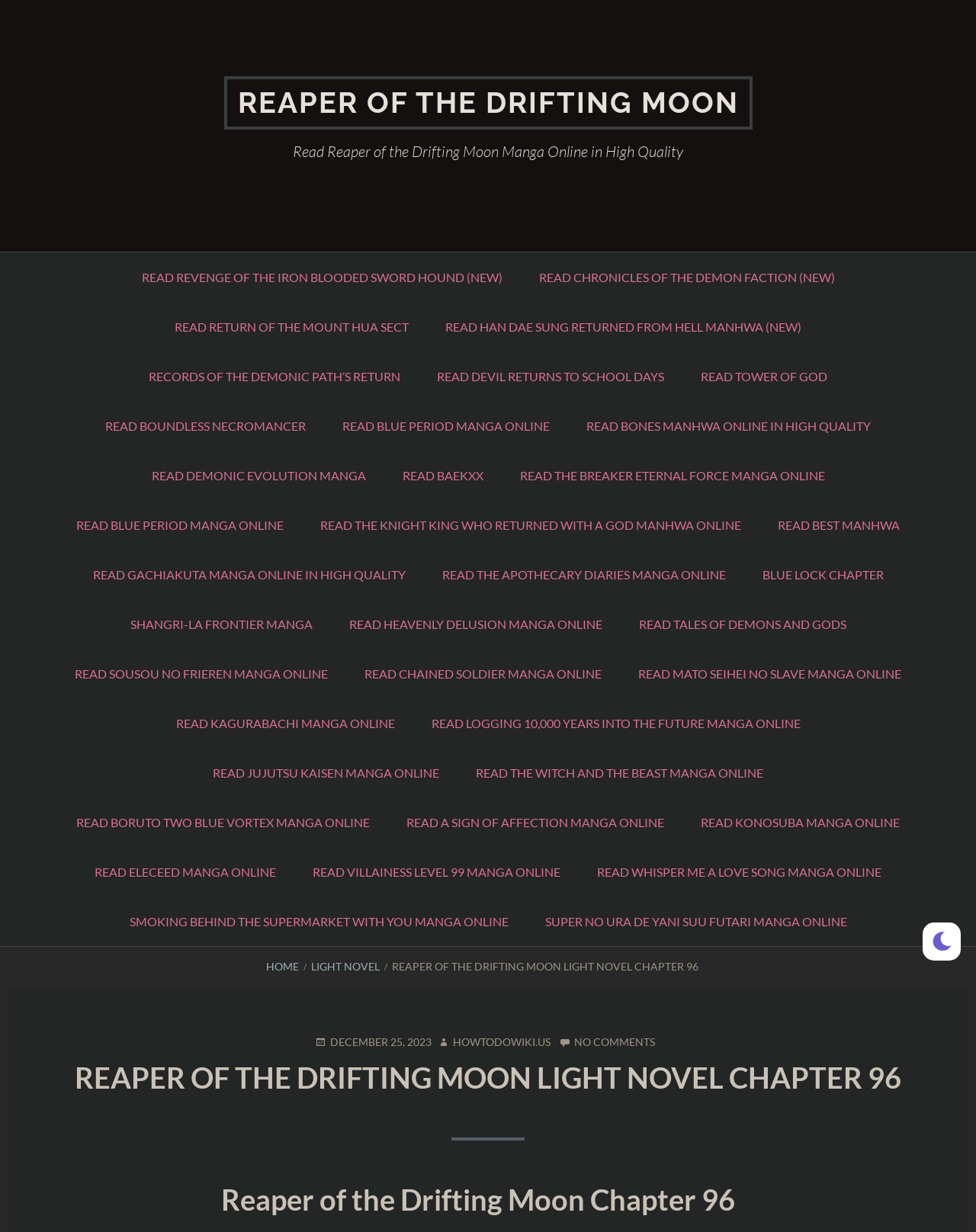What is the date of the post?
Using the image, elaborate on the answer with as much detail as possible.

I found the answer by looking at the element with the description 'POSTED ON', which is followed by the date 'December 25, 2023'.